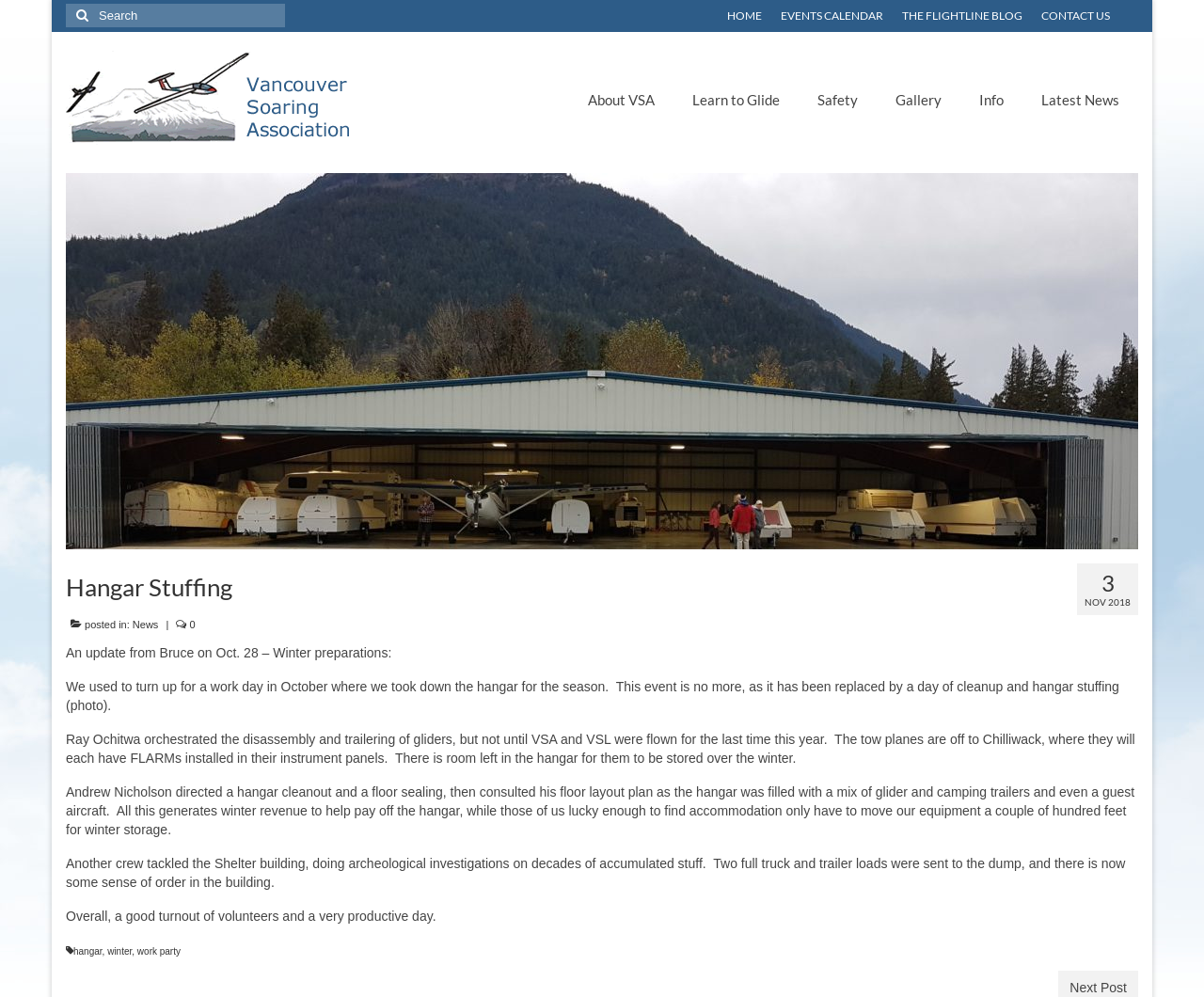Please find the bounding box for the following UI element description. Provide the coordinates in (top-left x, top-left y, bottom-right x, bottom-right y) format, with values between 0 and 1: parent_node: Search for: name="s" placeholder="Search"

[0.055, 0.004, 0.237, 0.027]